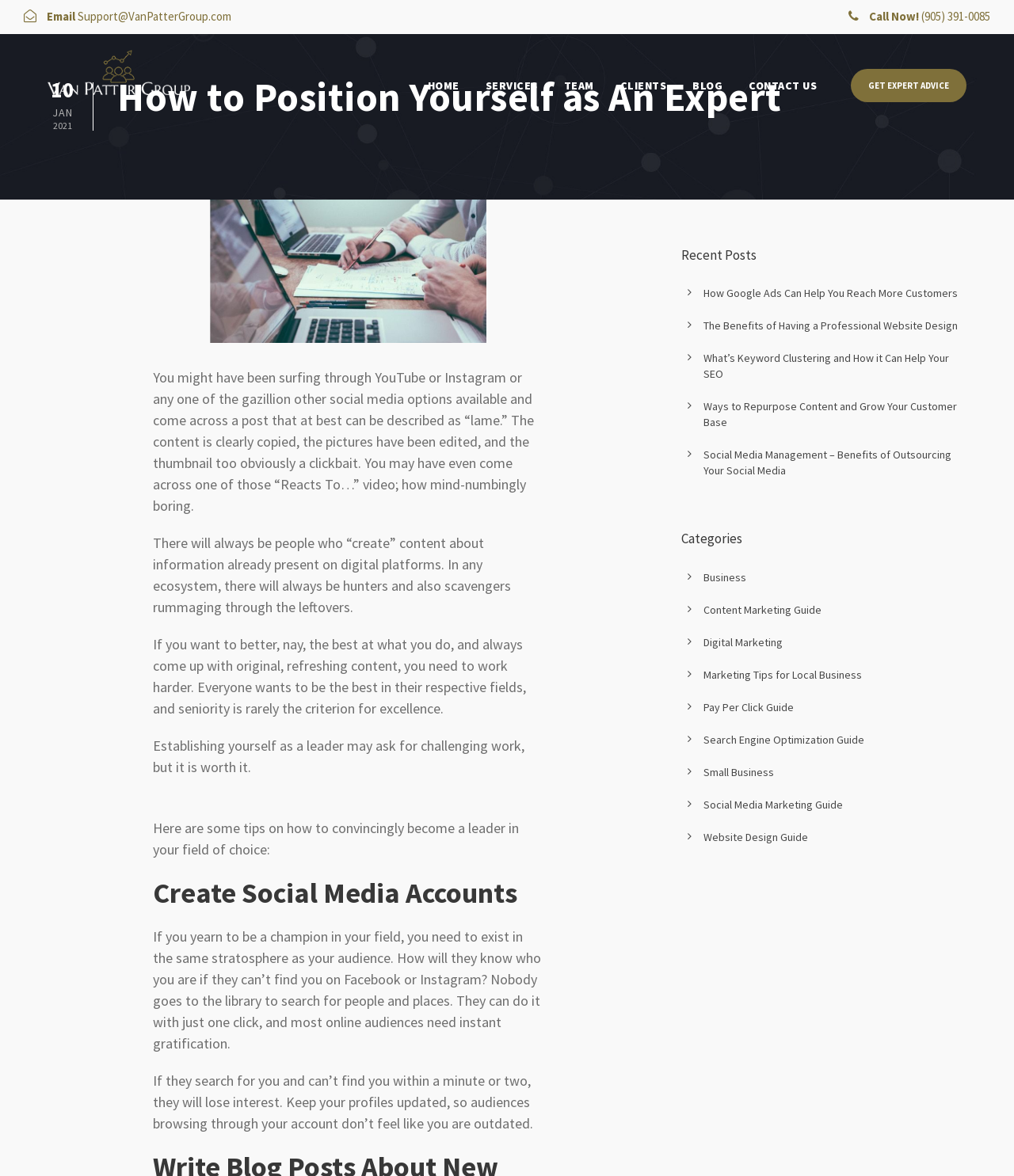Respond with a single word or phrase:
What is the icon next to the 'HOME' link?

image